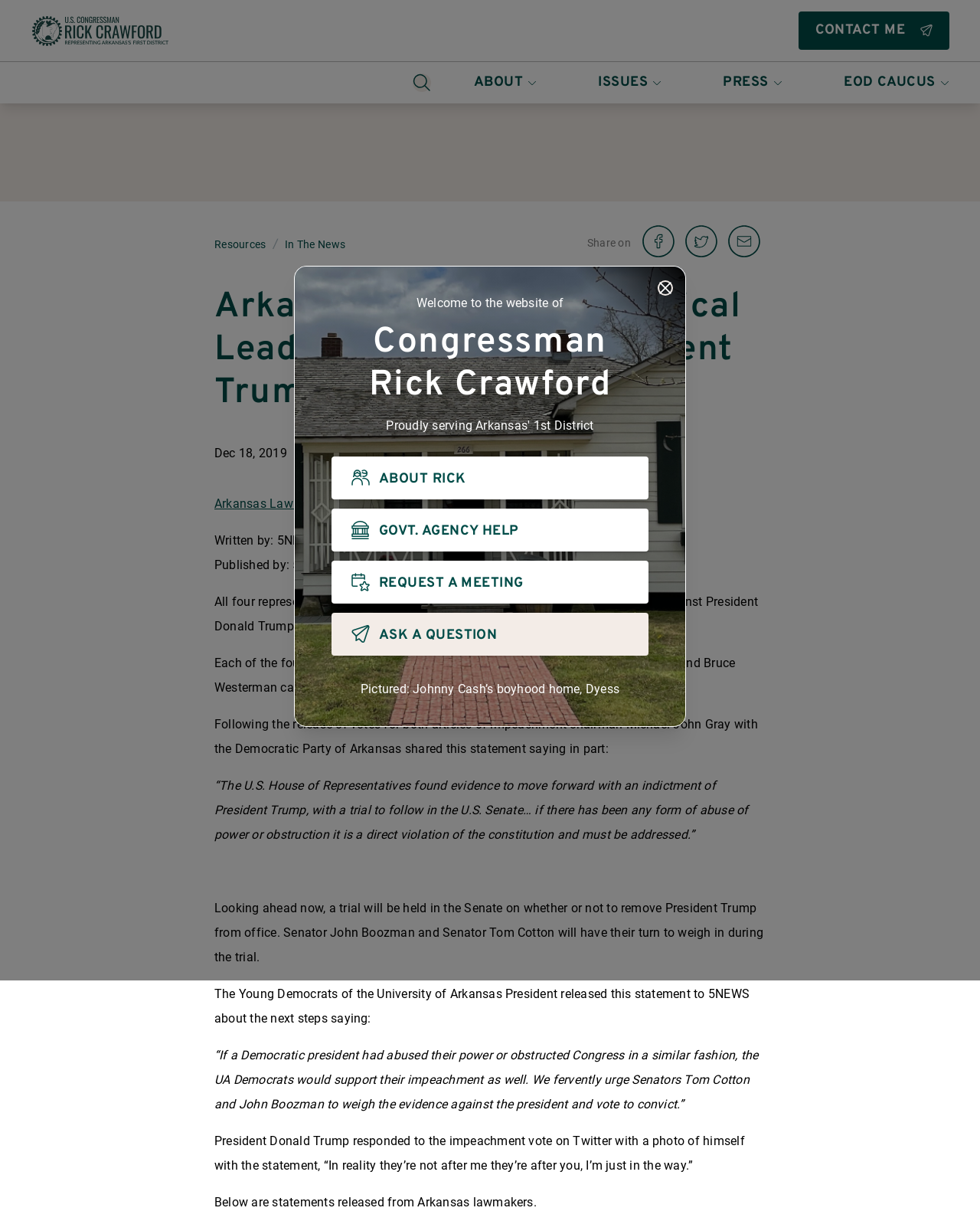Generate a comprehensive description of the webpage content.

This webpage is about Arkansas lawmakers and political leaders responding to President Trump's impeachment. At the top, there is a modal dialog with a close button and a heading that reads "Welcome to the website of Congressman Rick Crawford." Below this, there are four buttons: "ABOUT RICK", "GOVT. AGENCY HELP", "REQUEST A MEETING", and "ASK A QUESTION".

On the left side, there is a navigation menu with links to "Home", "CONTACT ME", and a search button. Above this menu, there is a horizontal separator line. On the right side, there are buttons to navigate to different sections of the website, including "ABOUT", "ISSUES", "PRESS", and "EOD CAUCUS".

The main content of the webpage is an article about Arkansas lawmakers responding to President Trump's impeachment. The article has a heading that reads "Arkansas Lawmakers, Political Leaders Respond To President Trump Impeachment" and is dated December 18, 2019. The article is written by 5NEWS Web Staff and published by 5NEWS.

The article begins by stating that all four representatives from Arkansas voted No to two articles of impeachment against President Donald Trump. It then quotes statements from various individuals, including the chairman of the Democratic Party of Arkansas and the President of the Young Democrats of the University of Arkansas. The article also mentions that a trial will be held in the Senate to determine whether to remove President Trump from office.

Throughout the article, there are links to related news articles and social media sharing buttons. At the bottom of the article, there is a section with statements released from Arkansas lawmakers.